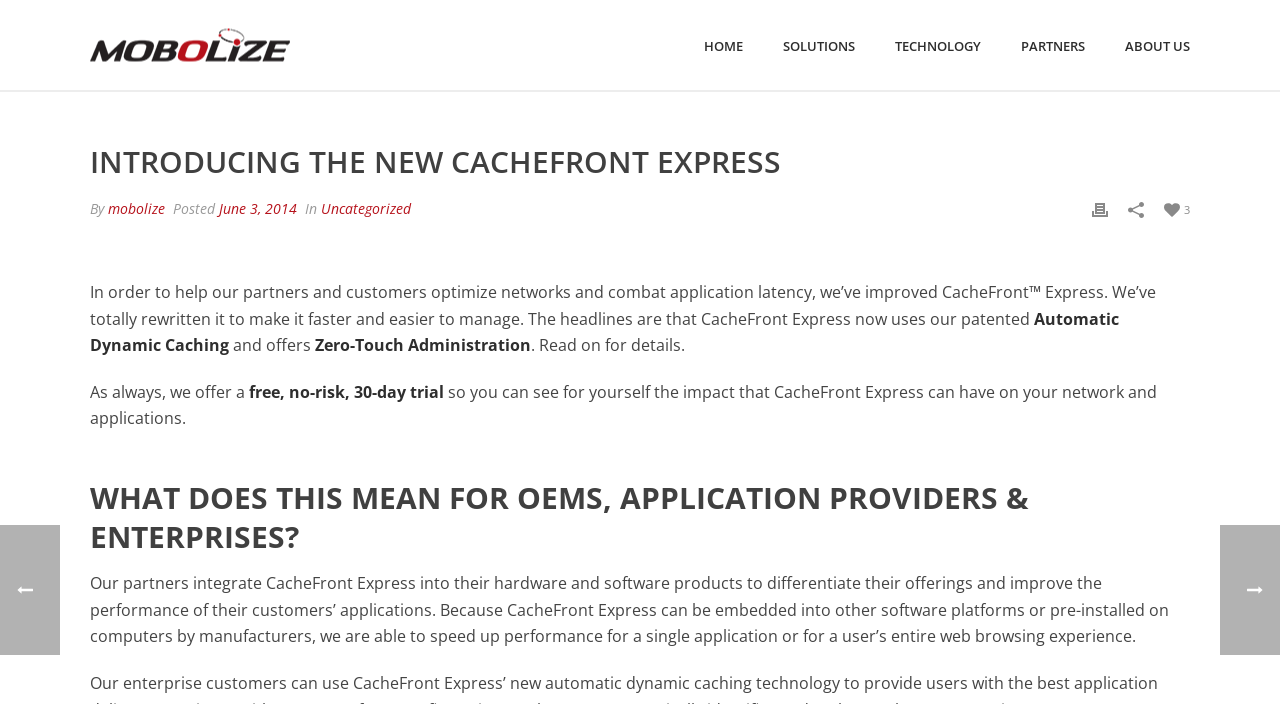Kindly respond to the following question with a single word or a brief phrase: 
What is the name of the product being introduced?

CacheFront Express